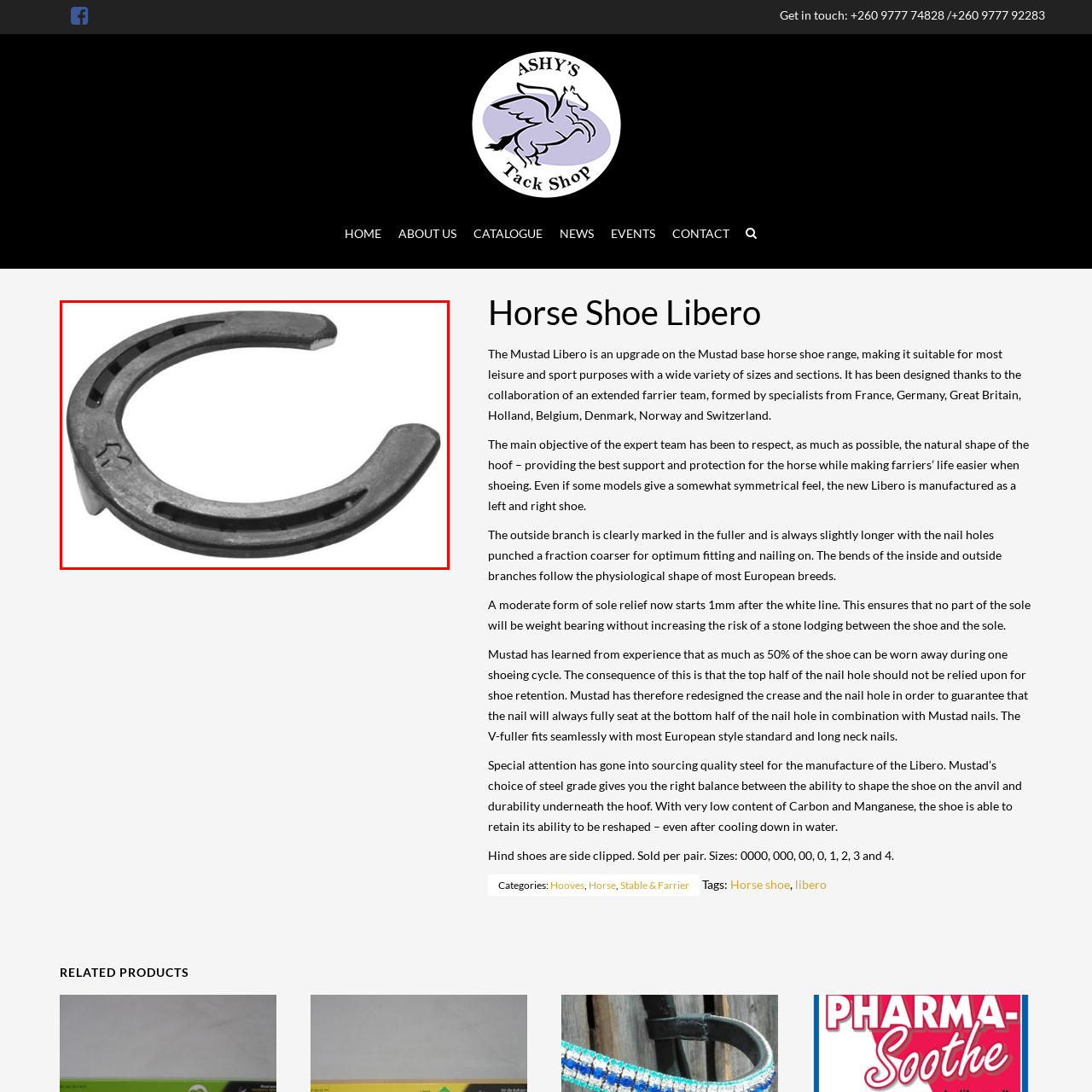What is unique about the design of the shoe?
Carefully analyze the image within the red bounding box and give a comprehensive response to the question using details from the image.

According to the caption, the shoe features a unique design that respects the natural shape of the hoof, providing optimal support and protection while simplifying the shoeing process for farriers. This suggests that the shoe's design is tailored to fit the natural contours of the horse's hoof.